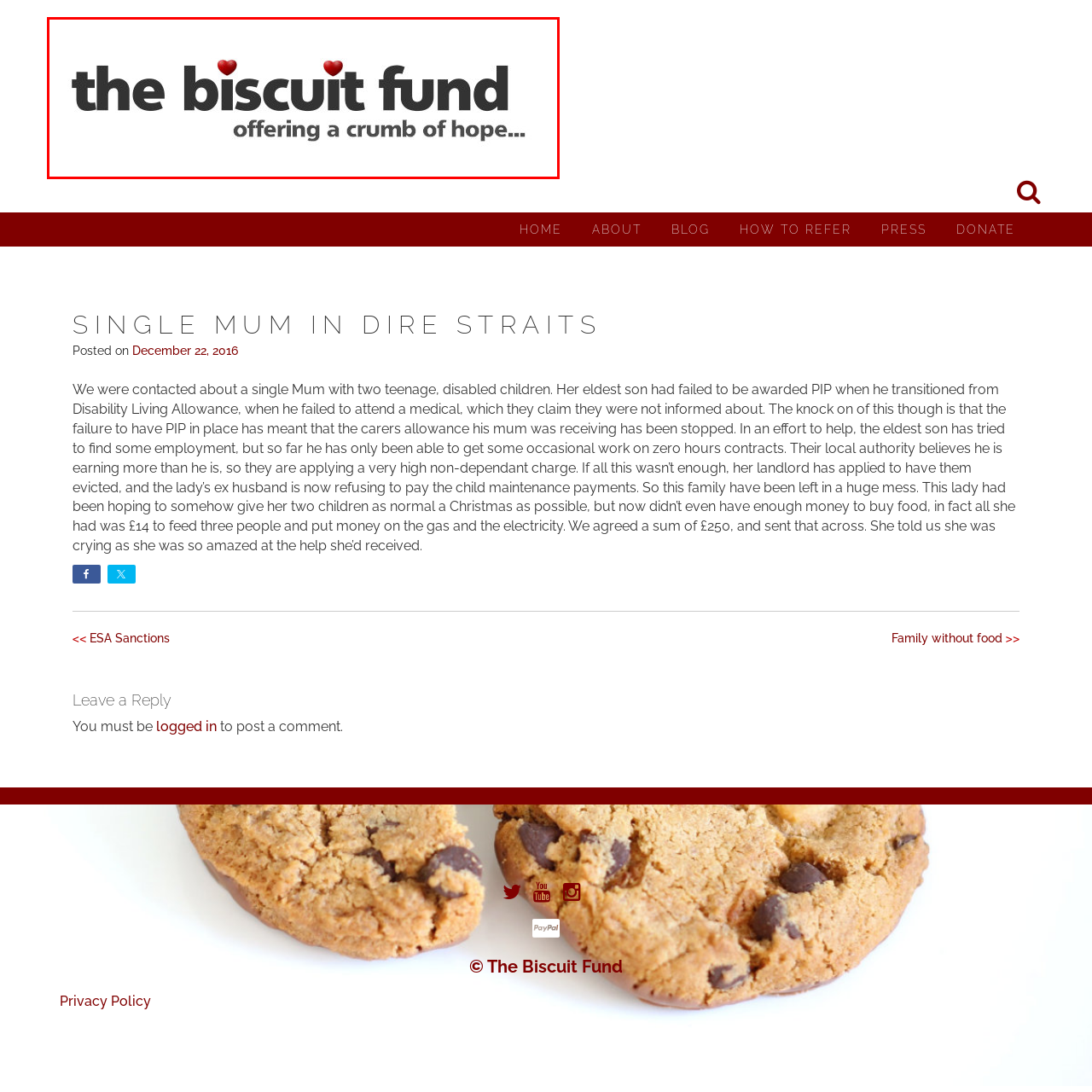Check the section outlined in red, What do the two red heart icons convey? Please reply with a single word or phrase.

care and warmth